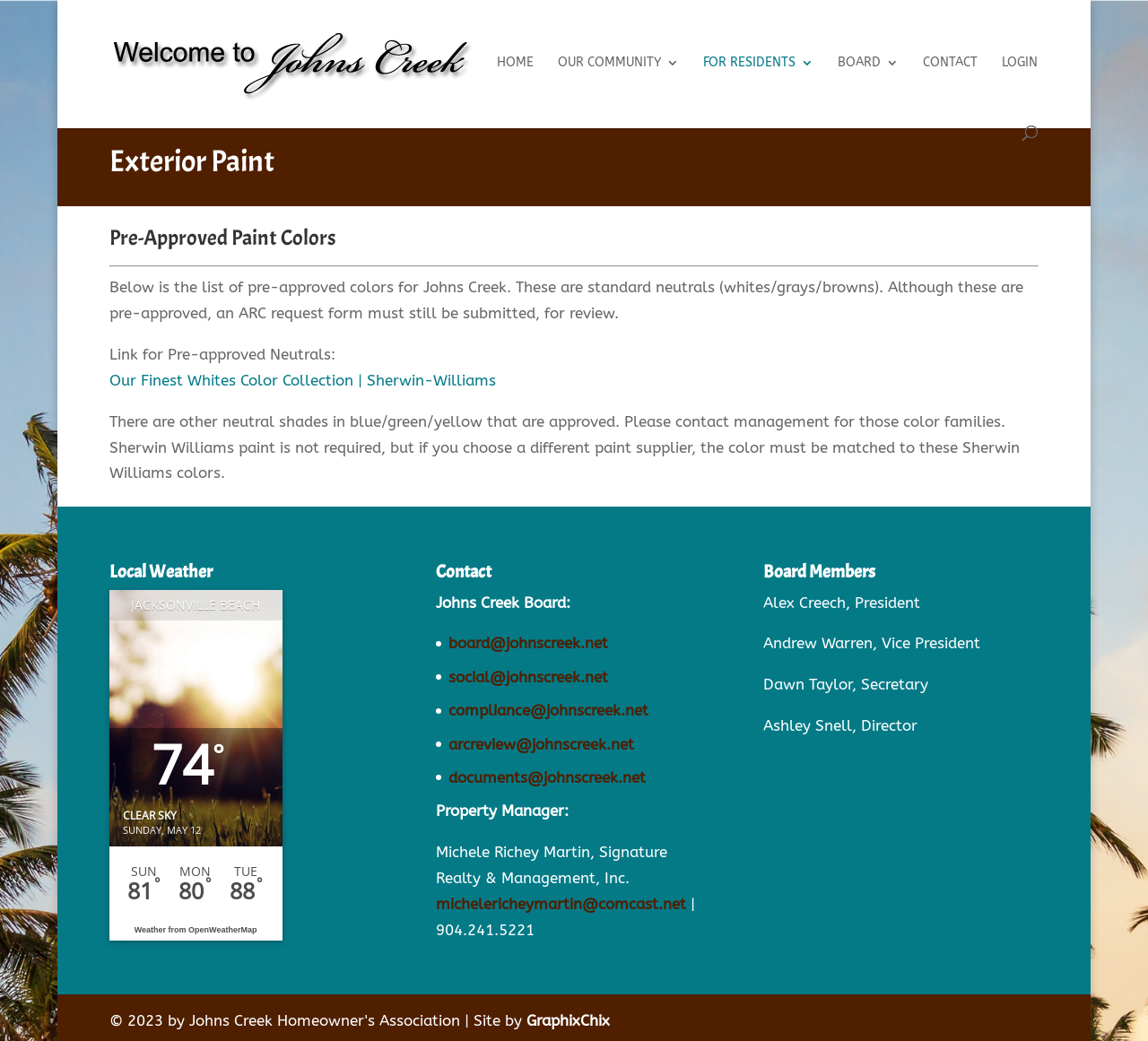Provide the bounding box coordinates for the specified HTML element described in this description: "Login". The coordinates should be four float numbers ranging from 0 to 1, in the format [left, top, right, bottom].

[0.872, 0.054, 0.904, 0.121]